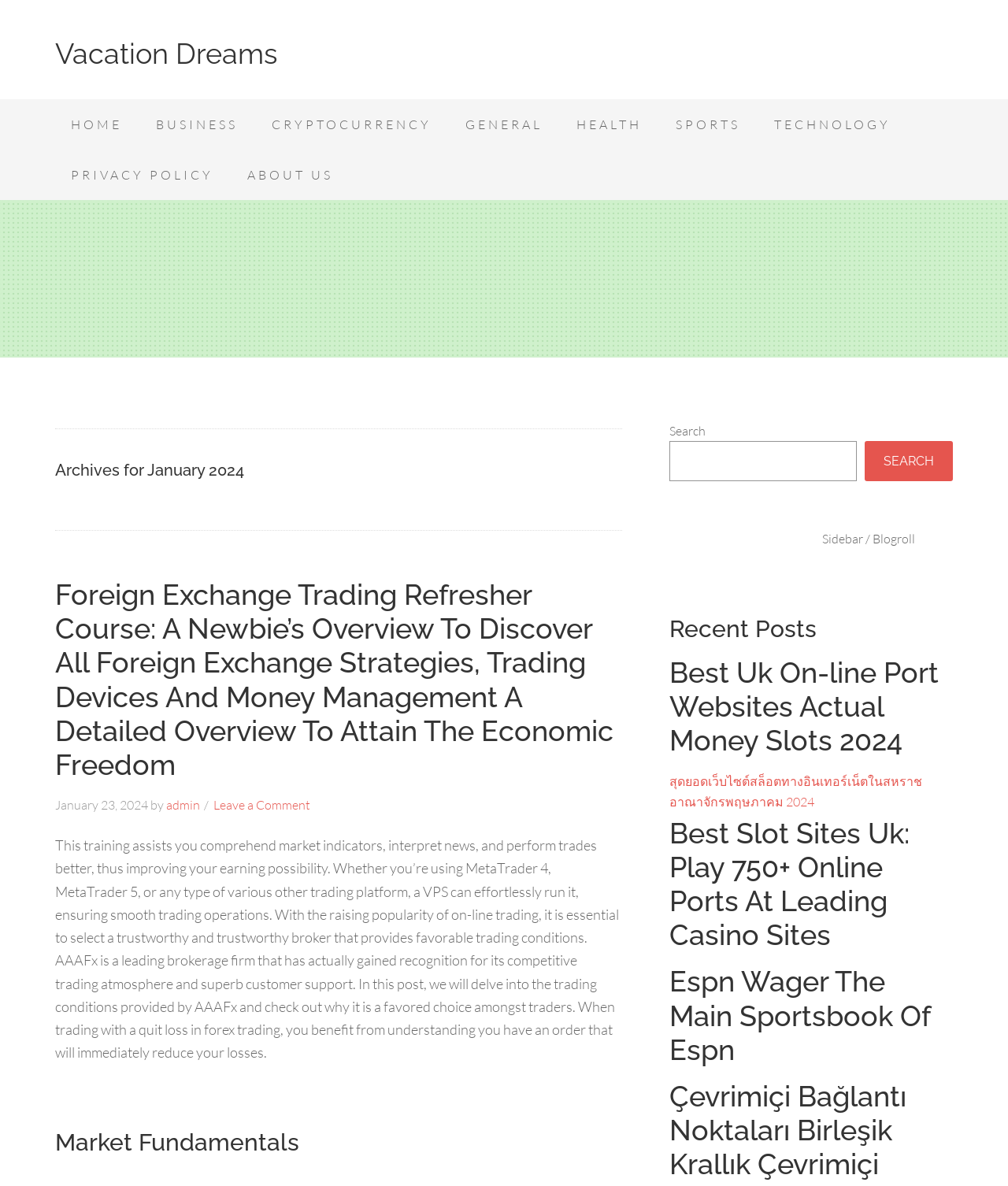Pinpoint the bounding box coordinates of the element to be clicked to execute the instruction: "Read the 'Foreign Exchange Trading Refresher Course' article".

[0.055, 0.487, 0.617, 0.659]